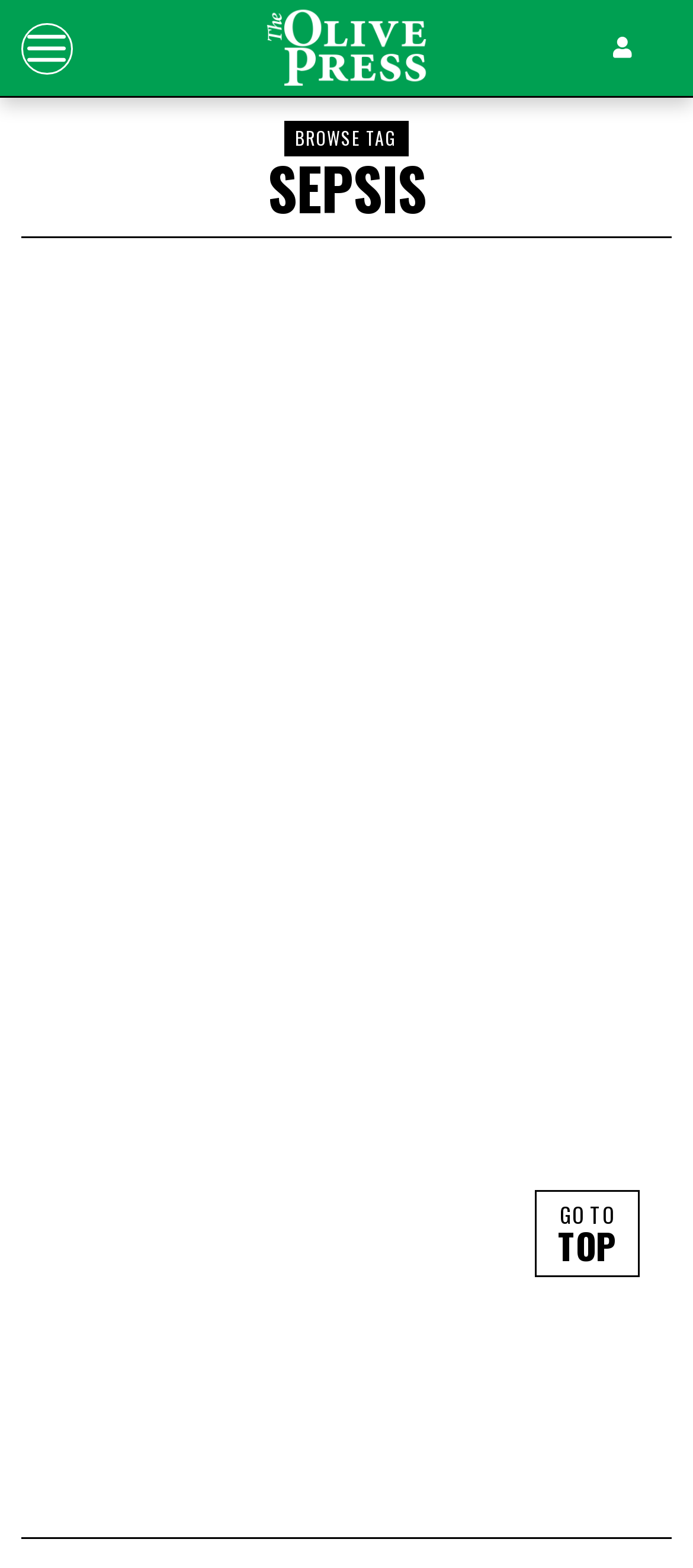What is the main content of the page?
Look at the image and respond to the question as thoroughly as possible.

The majority of the page is taken up by an article element, which suggests that the main content of the page is an article or news story. The exact topic of the article is not specified, but it is likely related to the category of sepsis.